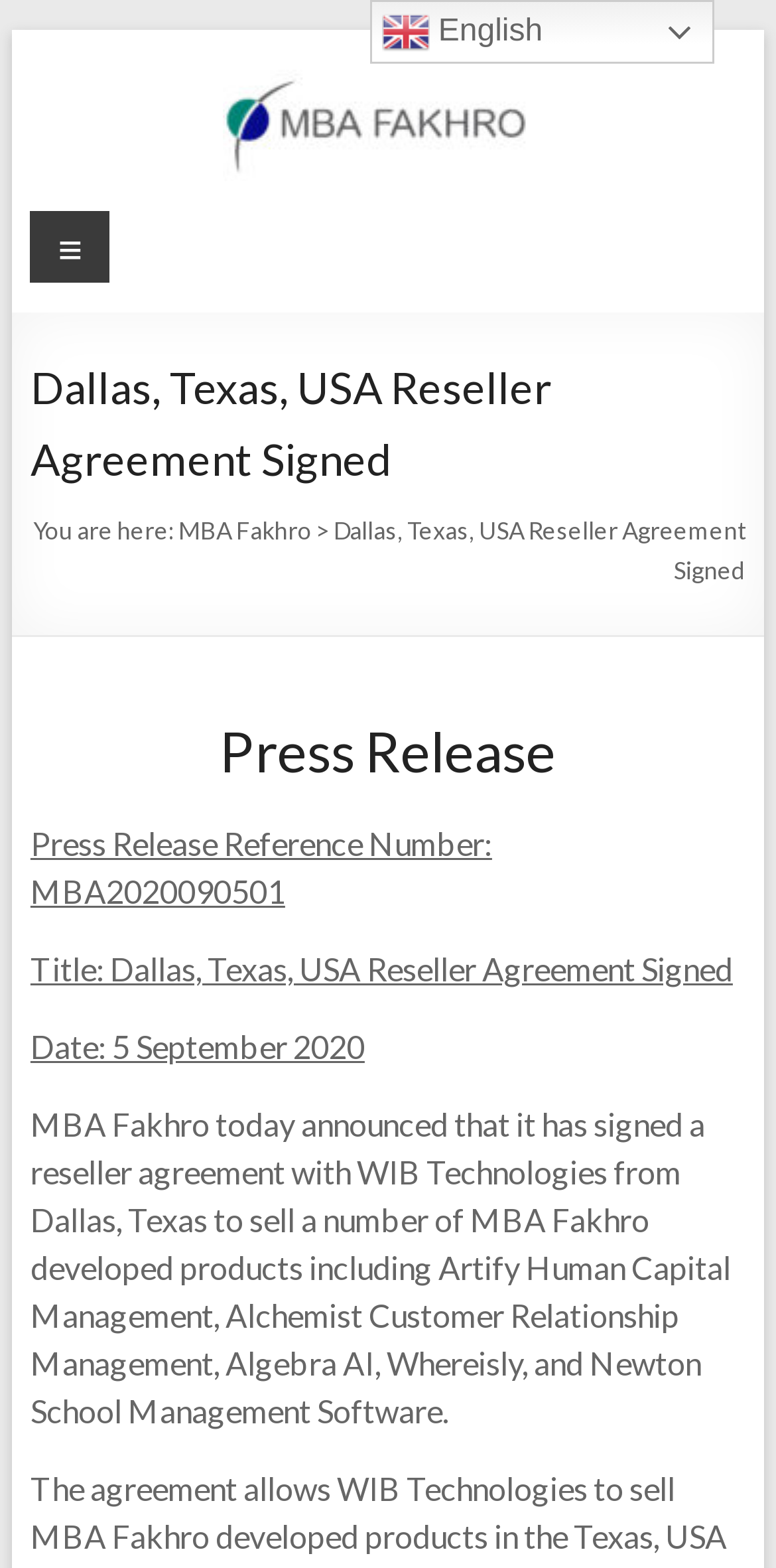Give a short answer using one word or phrase for the question:
What is the date of the press release?

5 September 2020